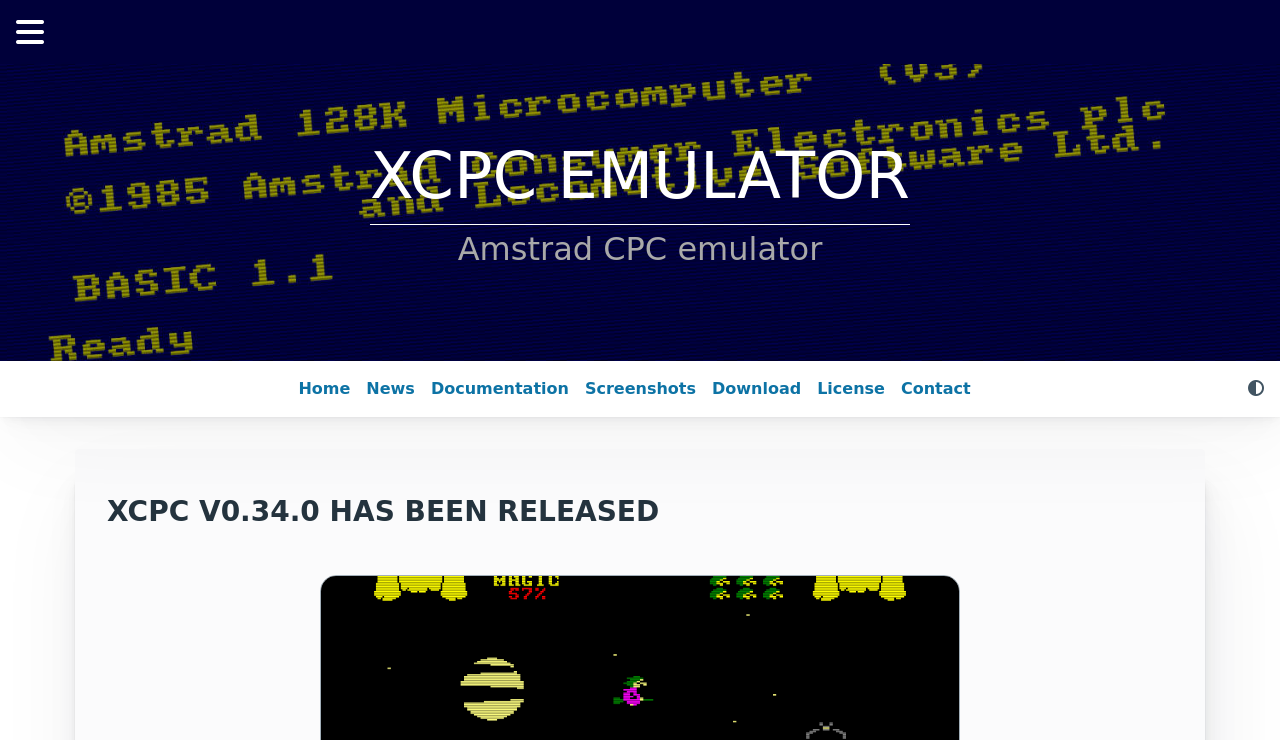Provide a one-word or short-phrase response to the question:
What type of emulator is Xcpc?

Amstrad CPC emulator